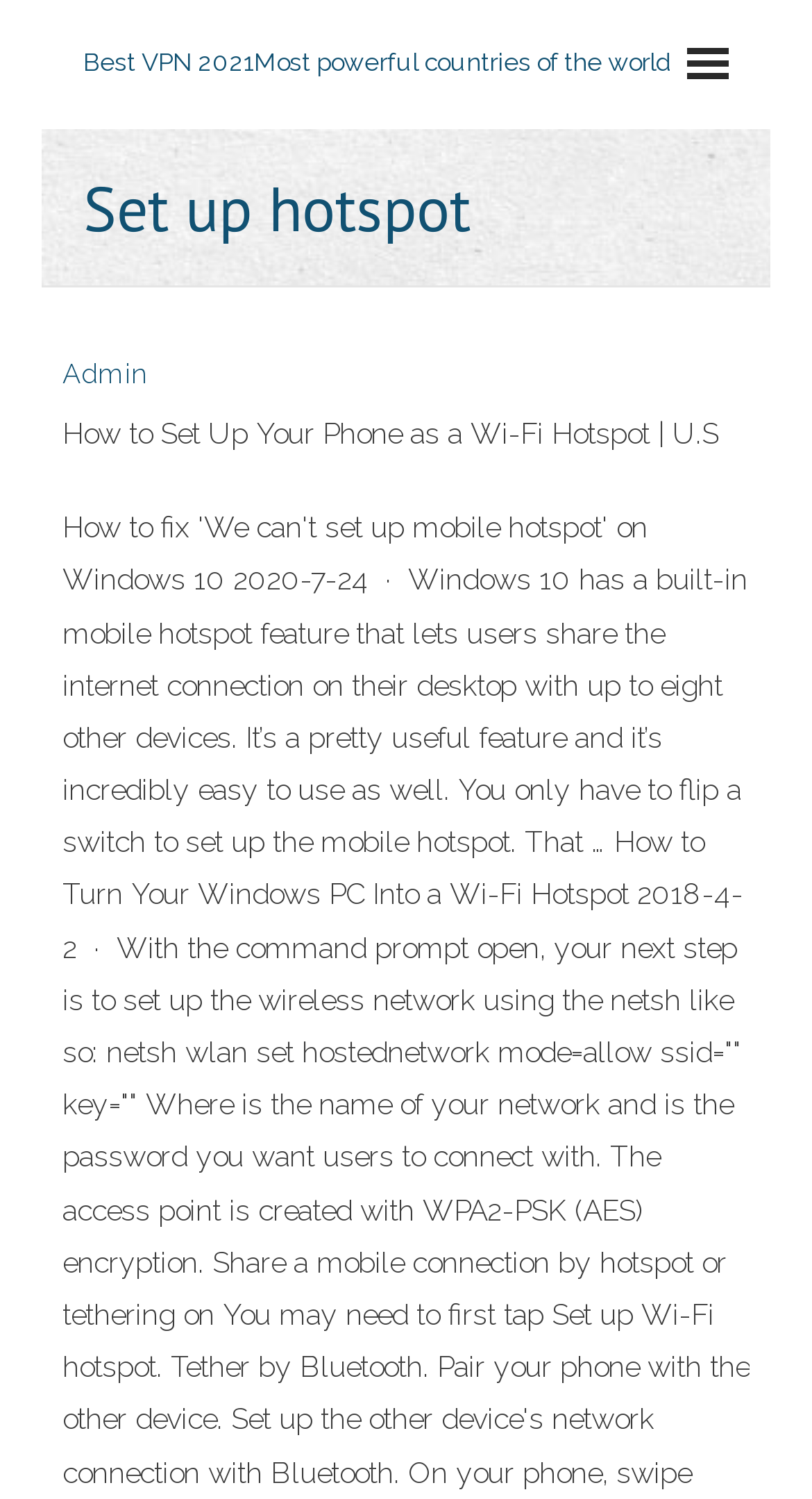What is the name of the network in the command? Using the information from the screenshot, answer with a single word or phrase.

Variable